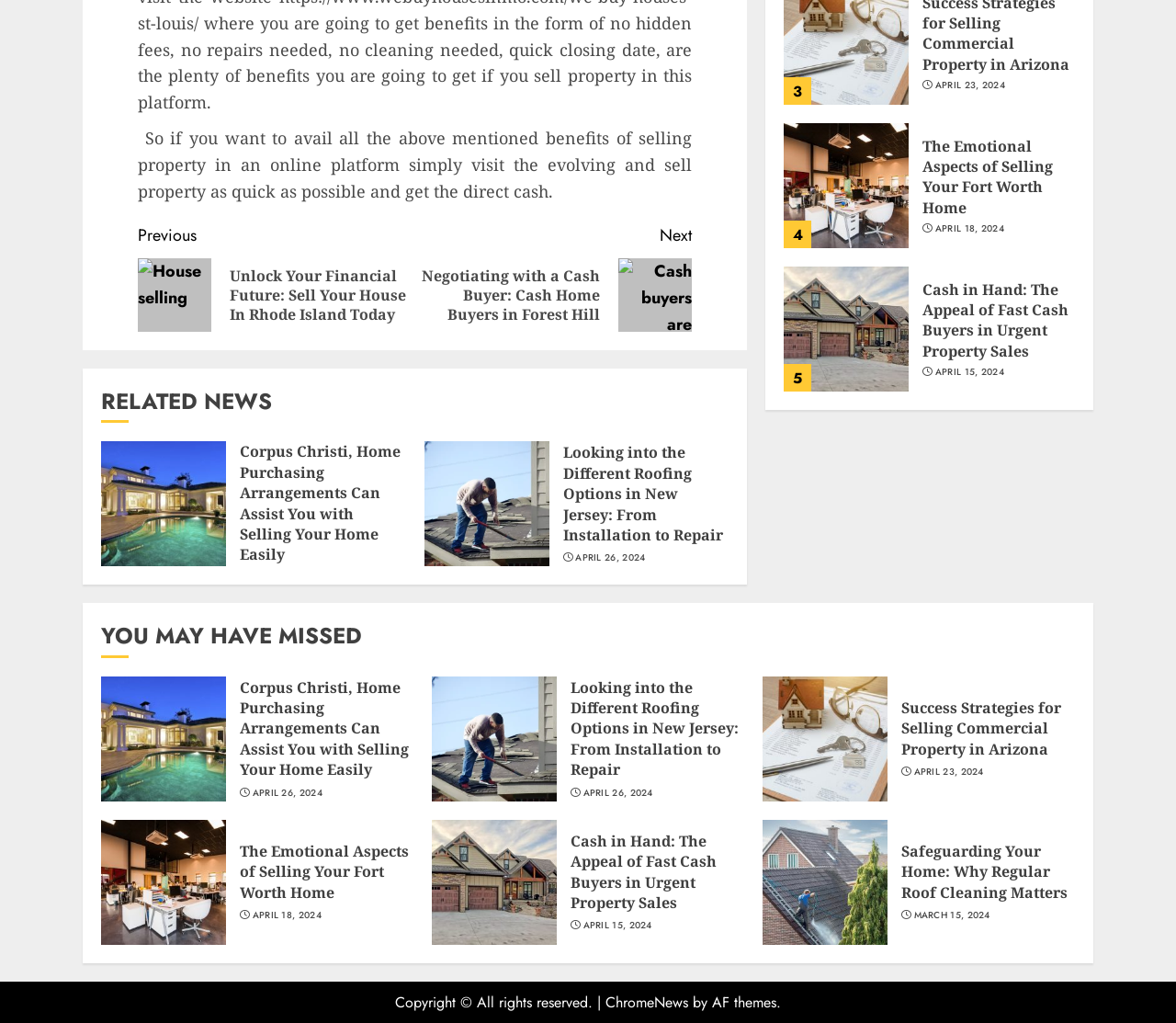What is the topic of the article 'Continue Reading'?
Refer to the image and respond with a one-word or short-phrase answer.

Selling property